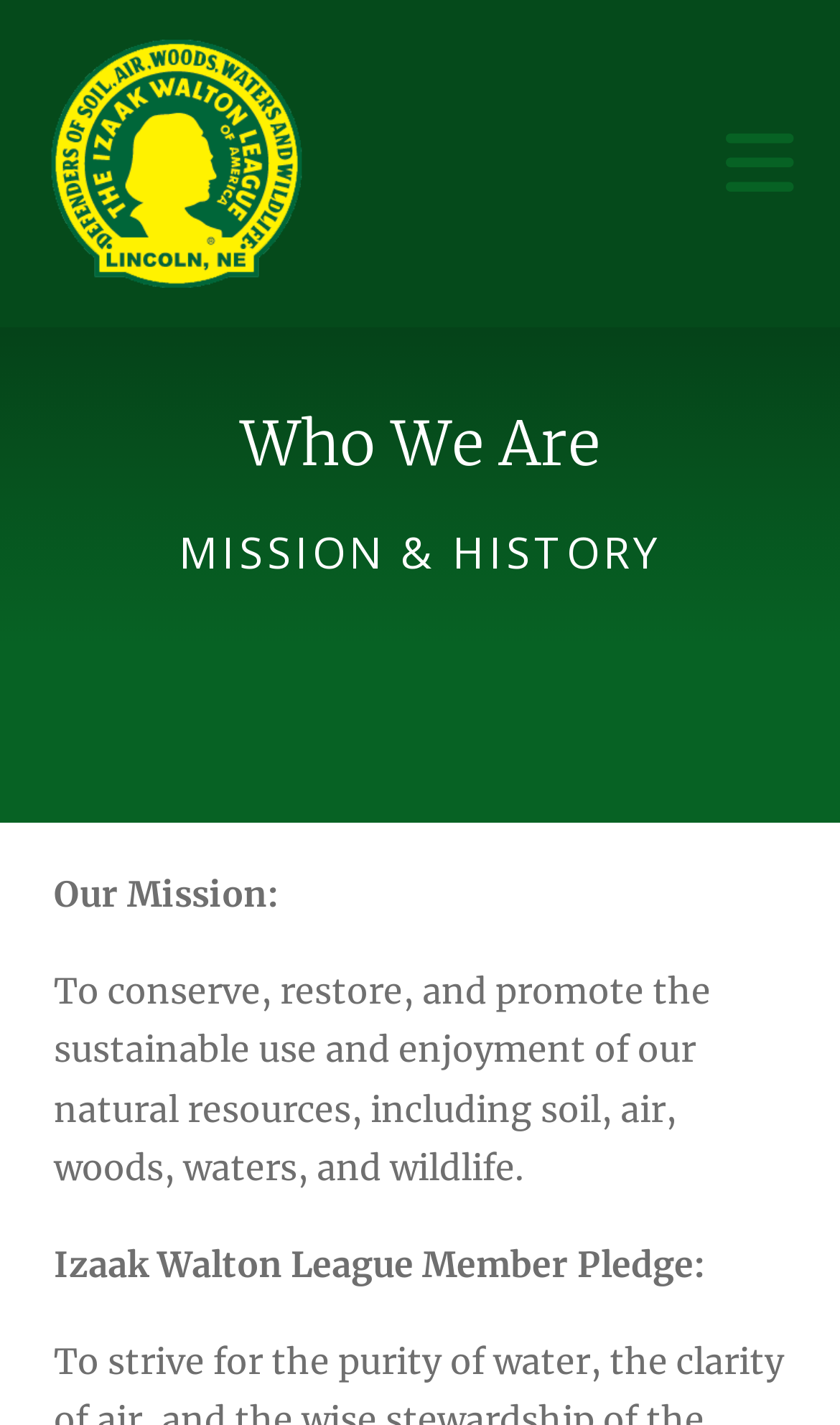Using the details in the image, give a detailed response to the question below:
What is the name of the organization?

The name of the organization can be found in the link element at the top of the page, which is also accompanied by an image with the same name. This suggests that the organization's name is Lincoln Izaak Walton.